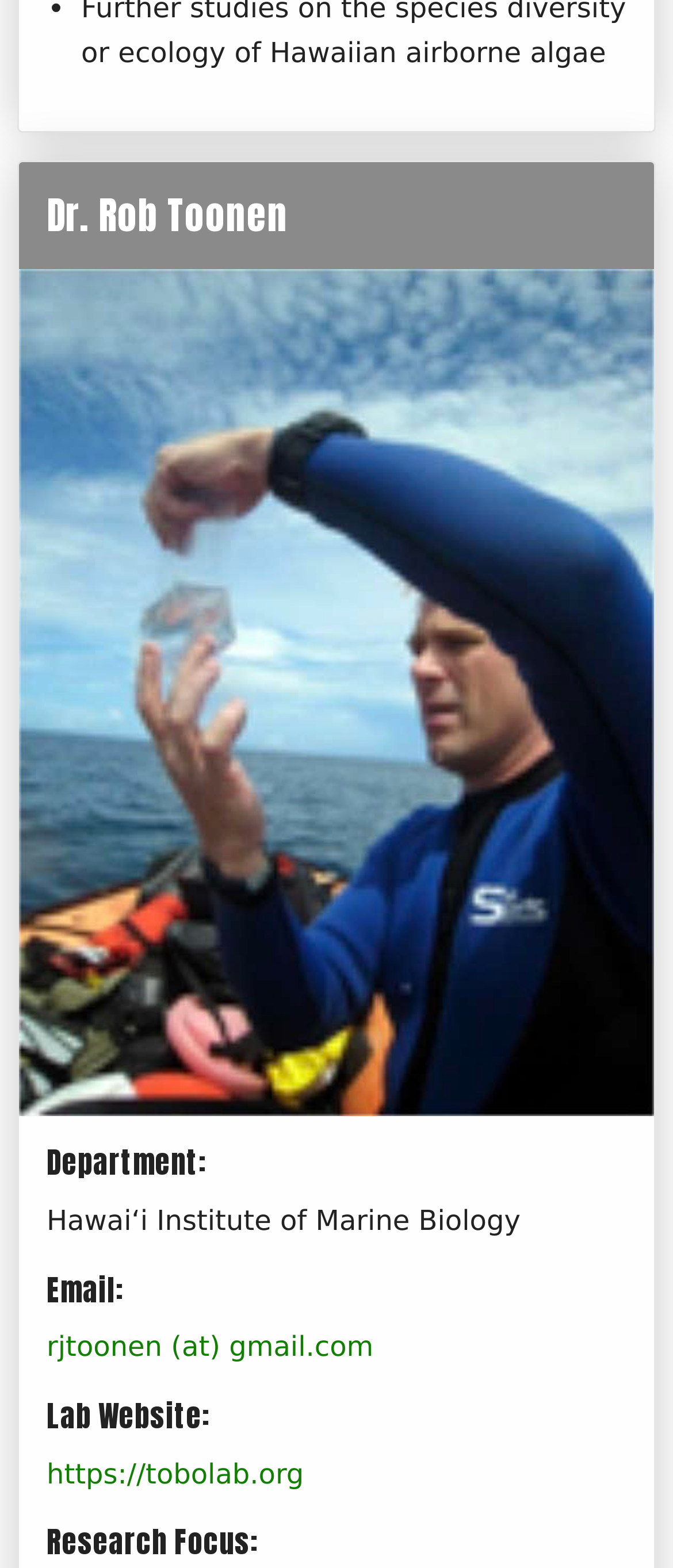Please answer the following question using a single word or phrase: What is the email address of Dr. Rob Toonen?

rjtoonen@gmail.com